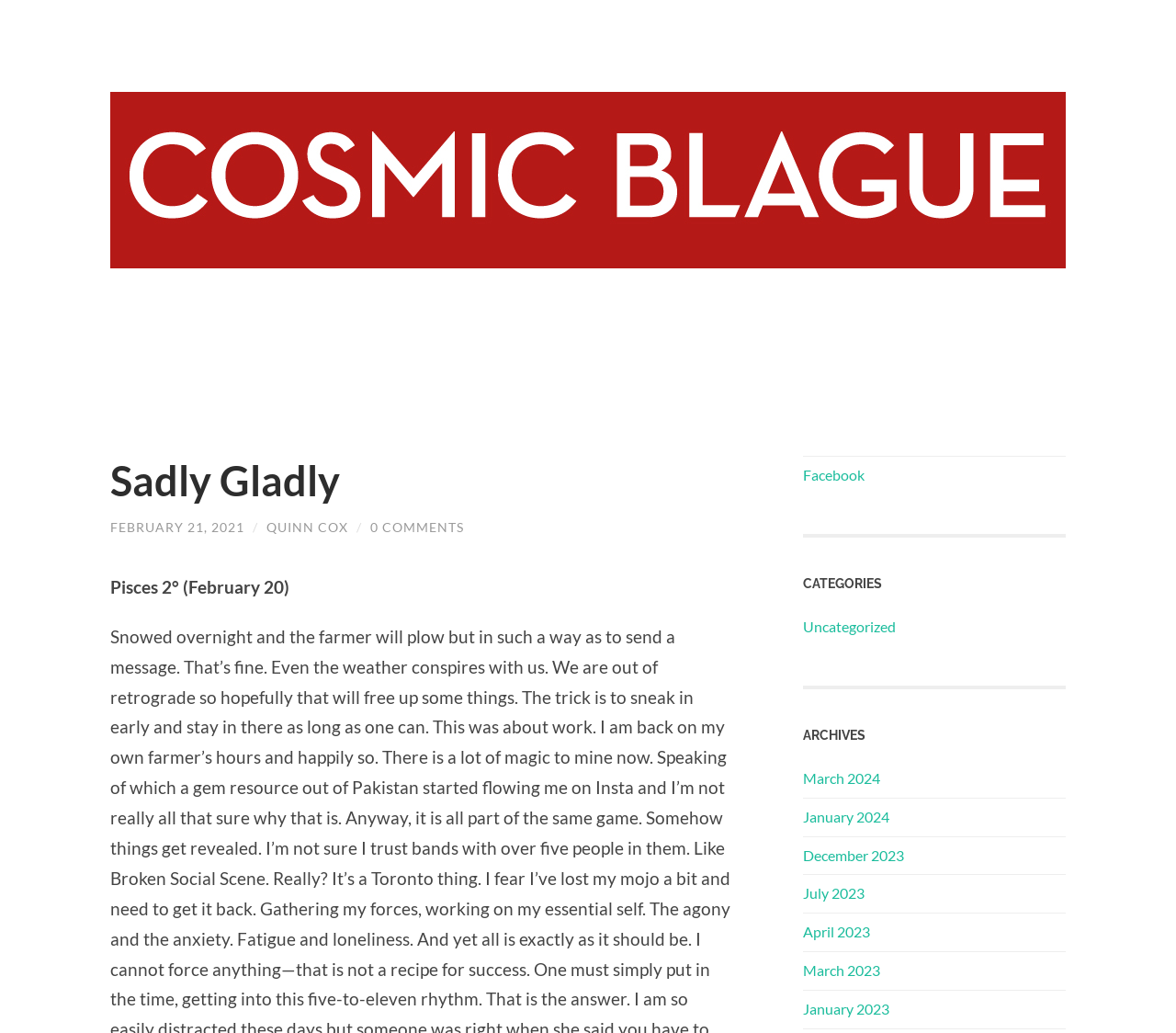Please give the bounding box coordinates of the area that should be clicked to fulfill the following instruction: "Read the heading 'Rubber Magnet Strong Permanent Magnet'". The coordinates should be in the format of four float numbers from 0 to 1, i.e., [left, top, right, bottom].

None